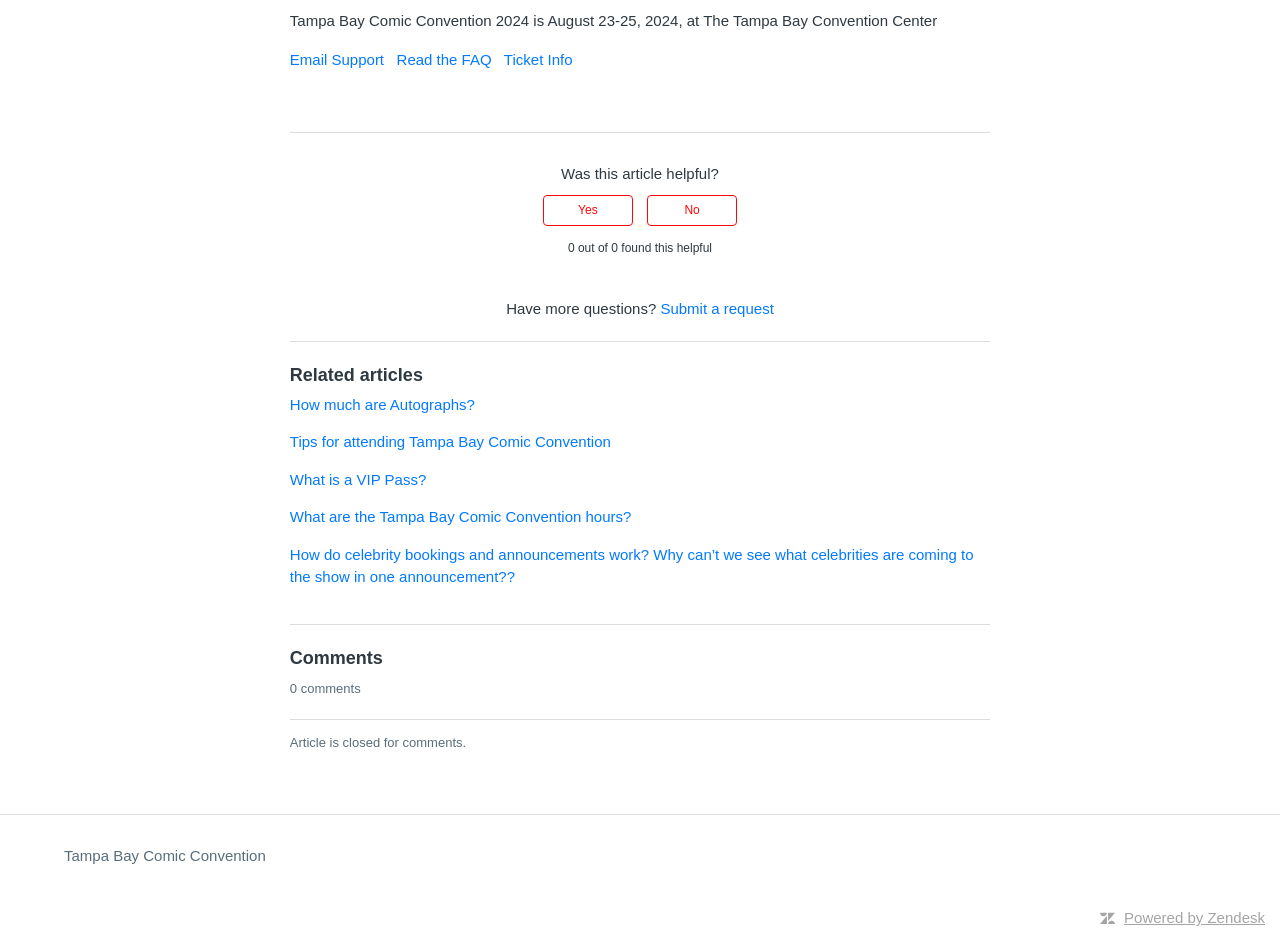Locate the bounding box of the UI element described by: "Email Support" in the given webpage screenshot.

[0.226, 0.055, 0.3, 0.073]